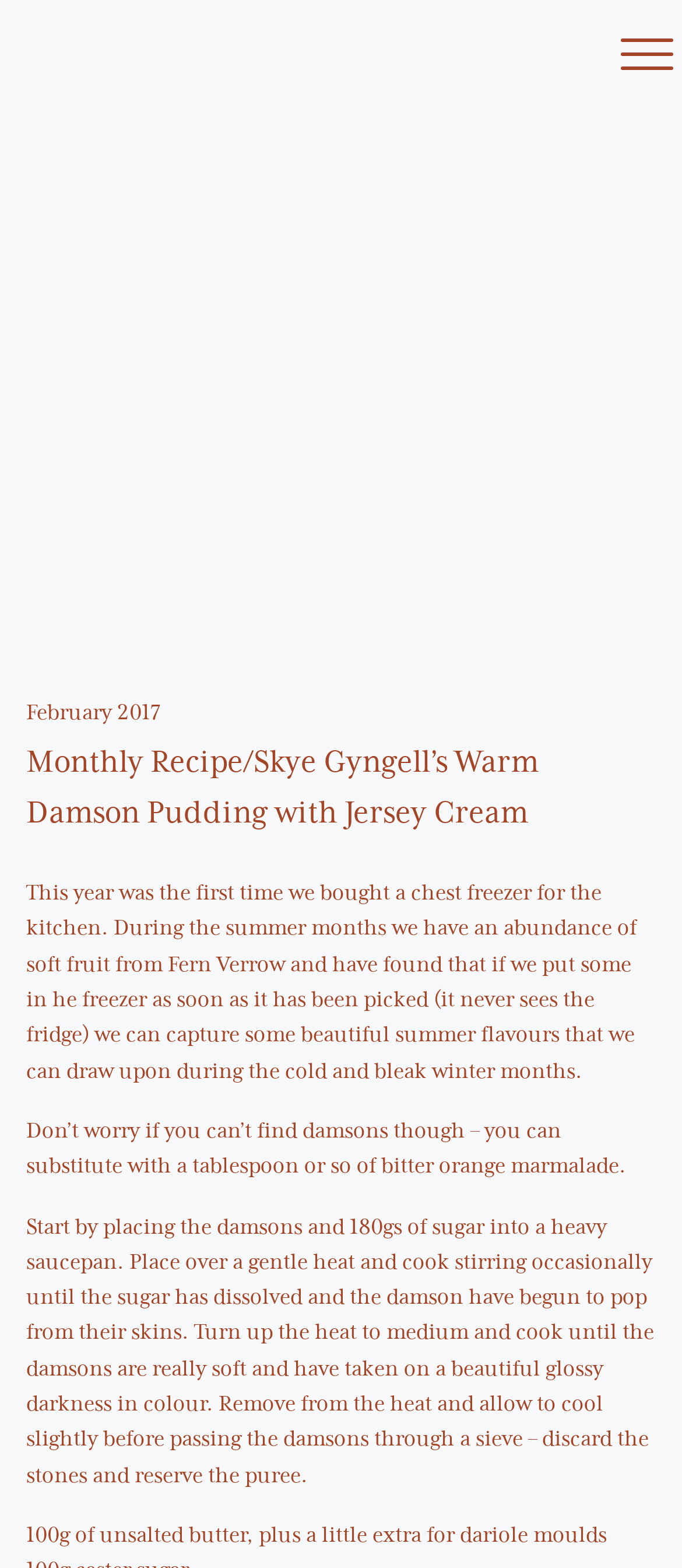What is the purpose of putting soft fruit in the freezer?
Answer the question with as much detail as you can, using the image as a reference.

According to the text, putting soft fruit in the freezer helps to capture beautiful summer flavors that can be drawn upon during the cold and bleak winter months.